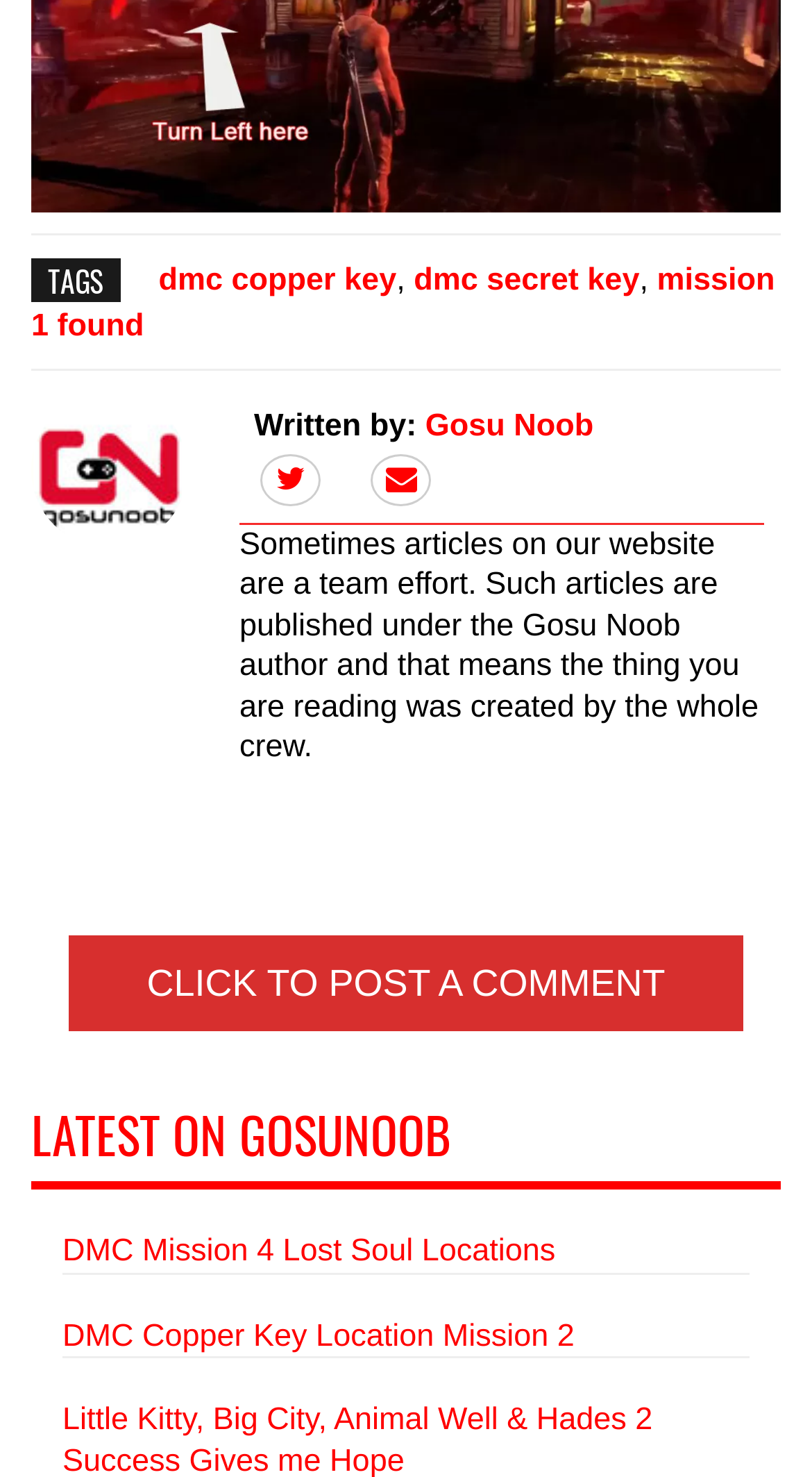Given the webpage screenshot and the description, determine the bounding box coordinates (top-left x, top-left y, bottom-right x, bottom-right y) that define the location of the UI element matching this description: mission 1 found

[0.038, 0.178, 0.954, 0.233]